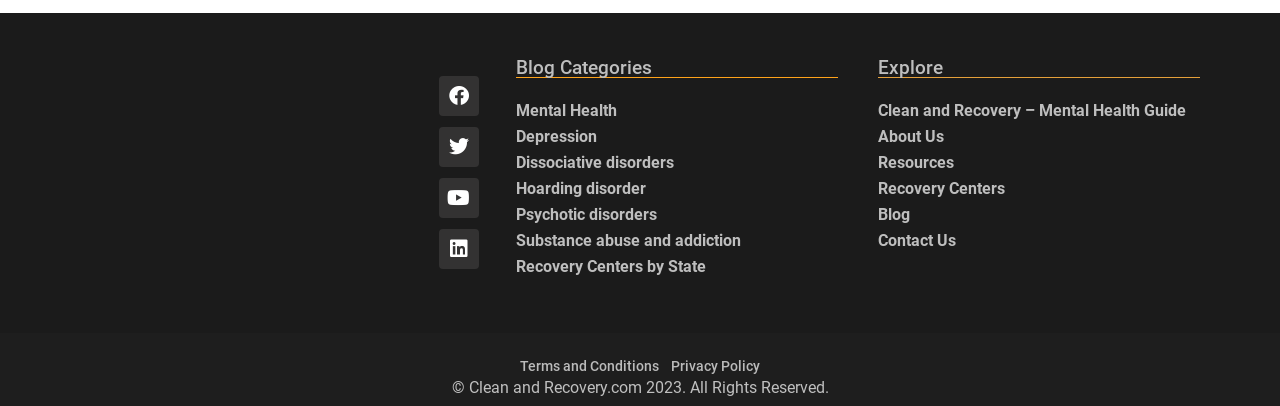Please provide the bounding box coordinates for the element that needs to be clicked to perform the instruction: "Explore mental health categories". The coordinates must consist of four float numbers between 0 and 1, formatted as [left, top, right, bottom].

[0.403, 0.143, 0.655, 0.19]